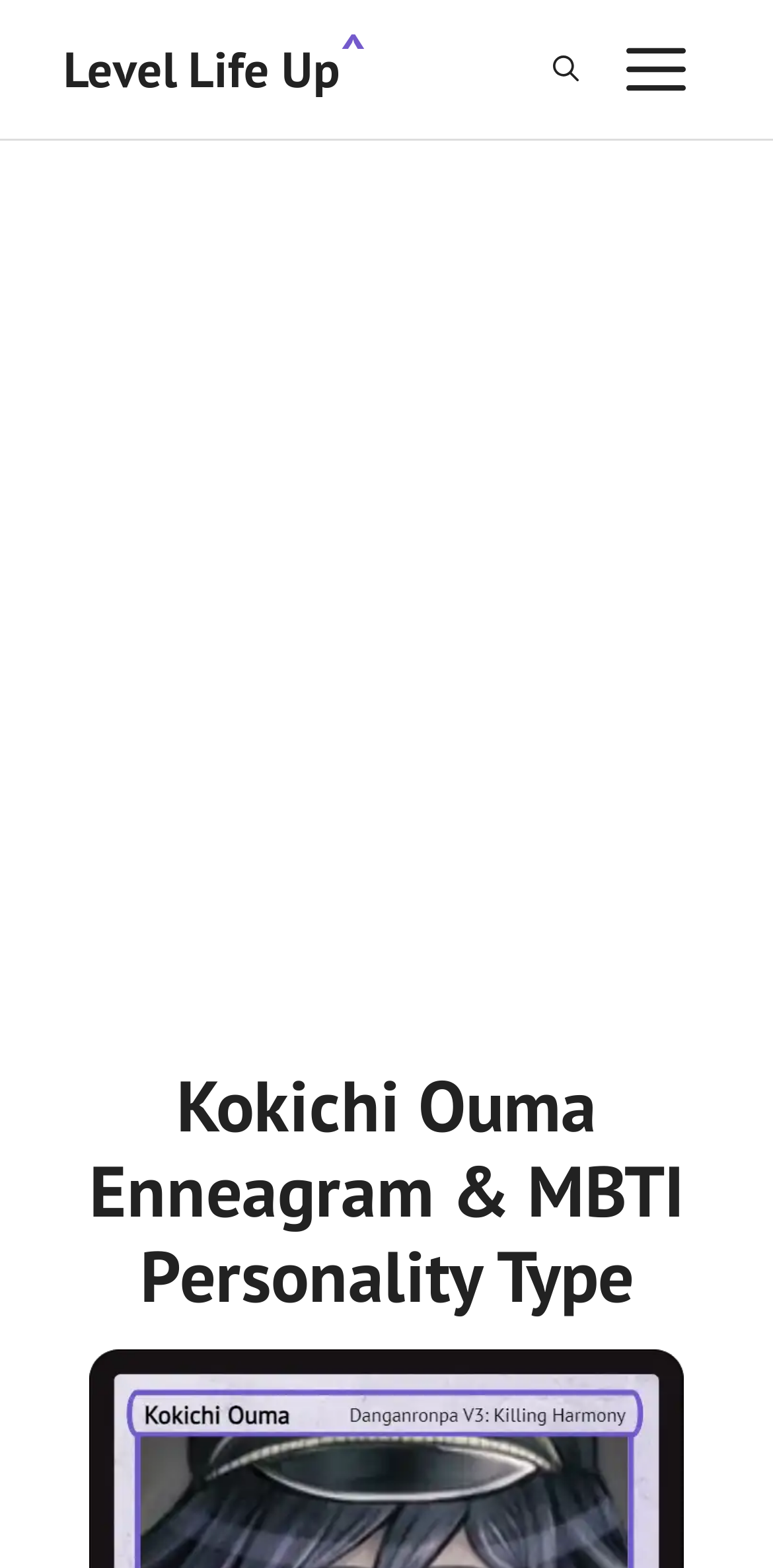How many navigation buttons are there?
Refer to the image and provide a detailed answer to the question.

I counted the number of navigation buttons by examining the navigation element, which contains two buttons: 'Open search' and 'MENU'.